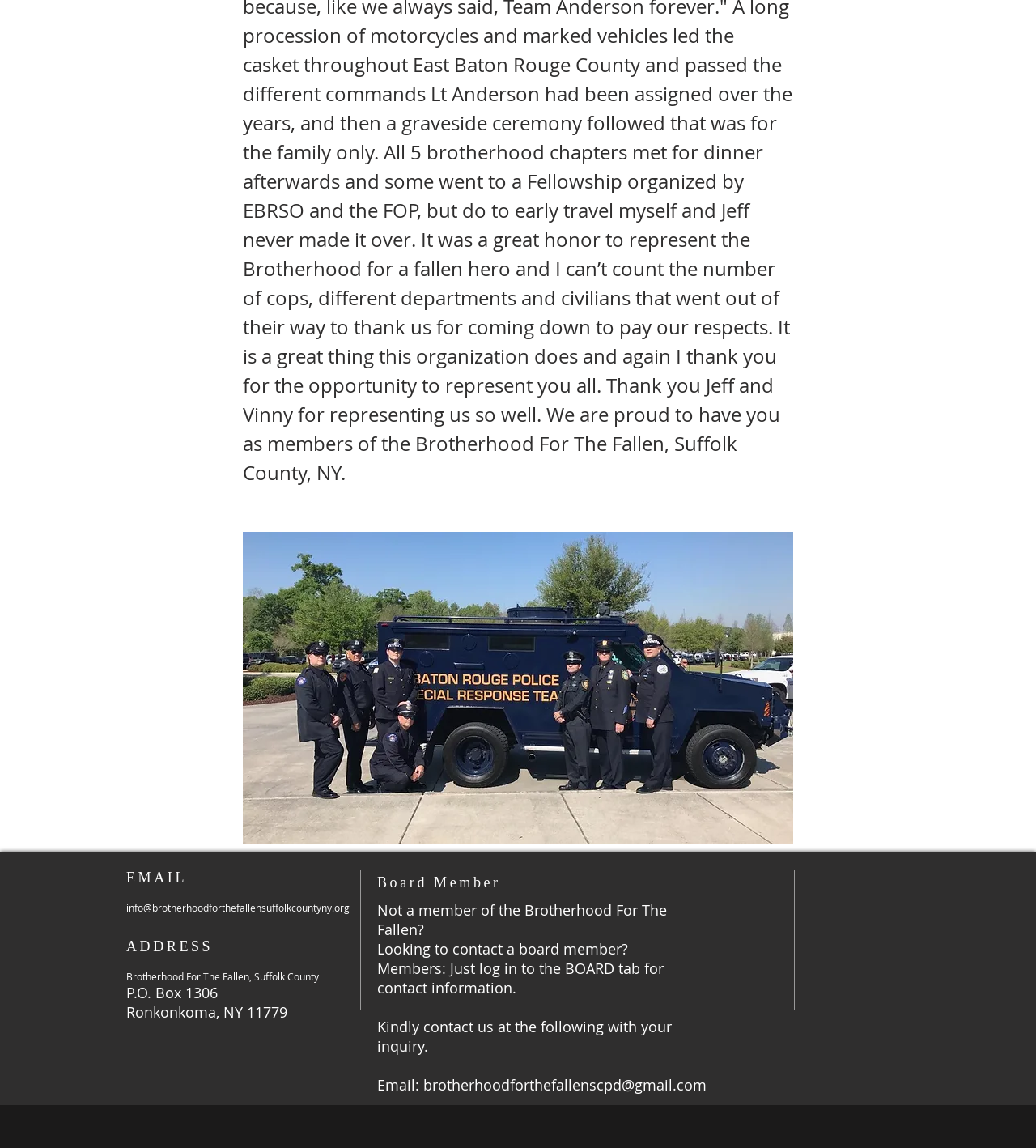Refer to the element description Cosmic Diary Network and identify the corresponding bounding box in the screenshot. Format the coordinates as (top-left x, top-left y, bottom-right x, bottom-right y) with values in the range of 0 to 1.

None